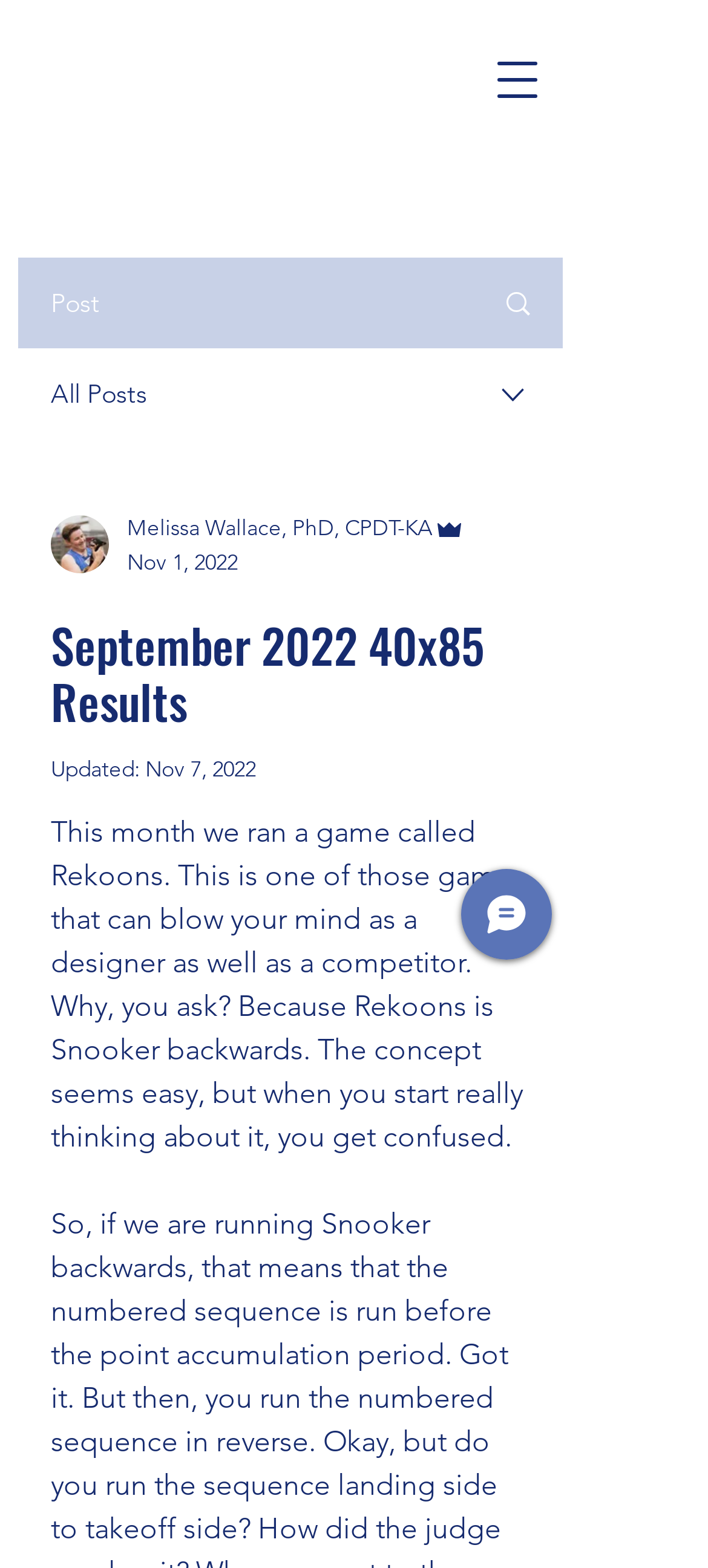Please extract the webpage's main title and generate its text content.

September 2022 40x85 Results